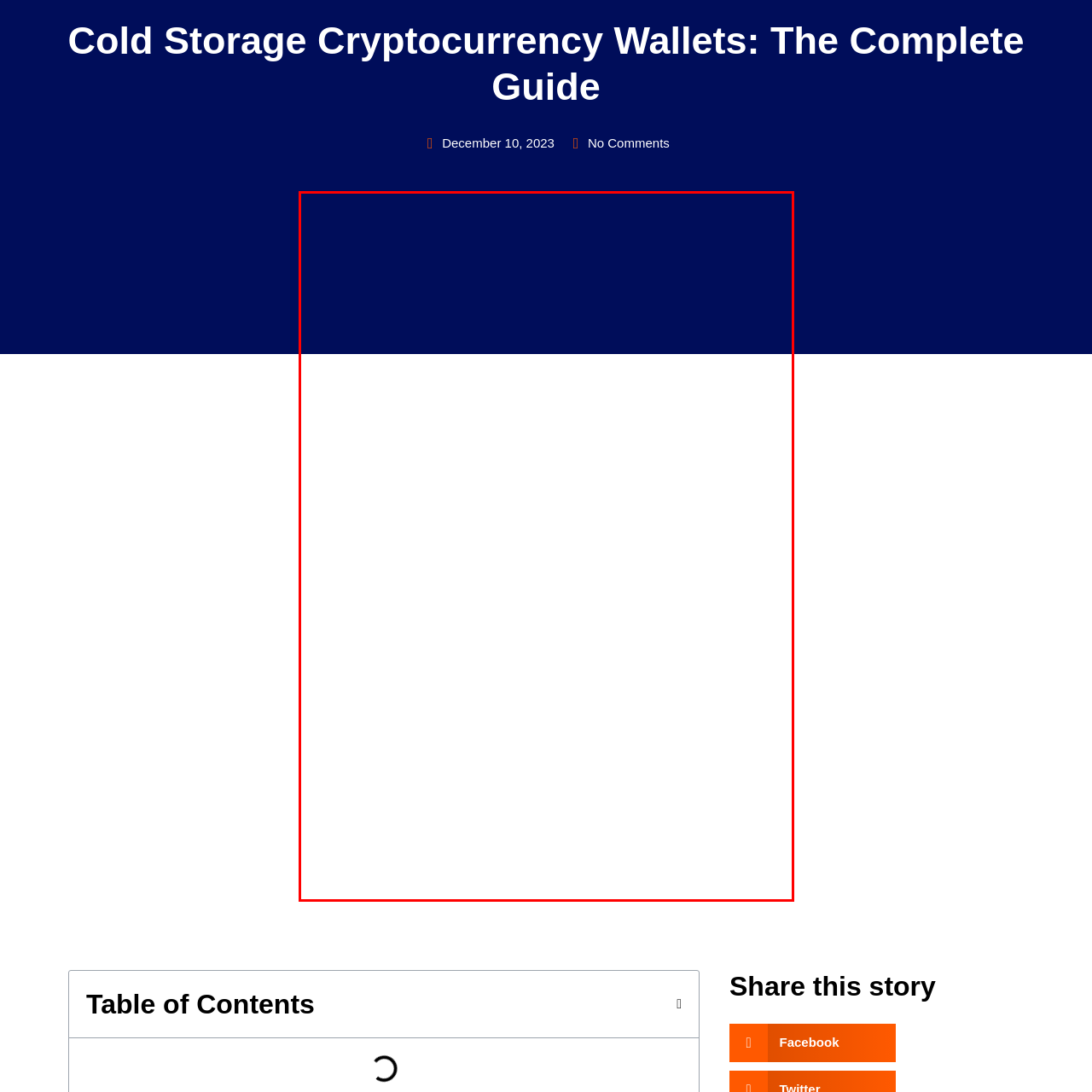Pay attention to the section of the image delineated by the white outline and provide a detailed response to the subsequent question, based on your observations: 
What is the theme of the image?

The caption states that the aesthetic of the image 'conveys a sense of security and sophistication', which aligns with the theme of cold storage wallets being a safe and secure method for storing digital currencies.